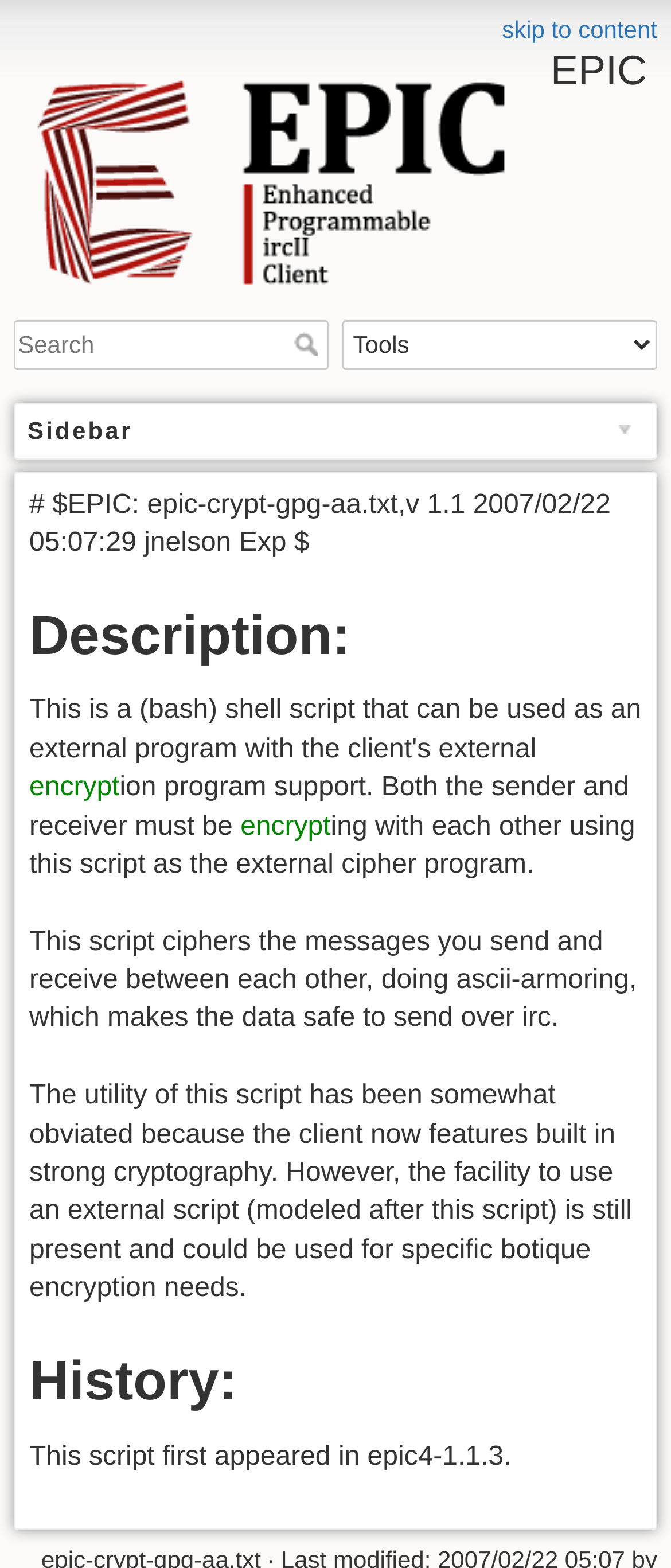Provide the bounding box coordinates for the UI element that is described by this text: "skip to content". The coordinates should be in the form of four float numbers between 0 and 1: [left, top, right, bottom].

[0.748, 0.01, 0.979, 0.027]